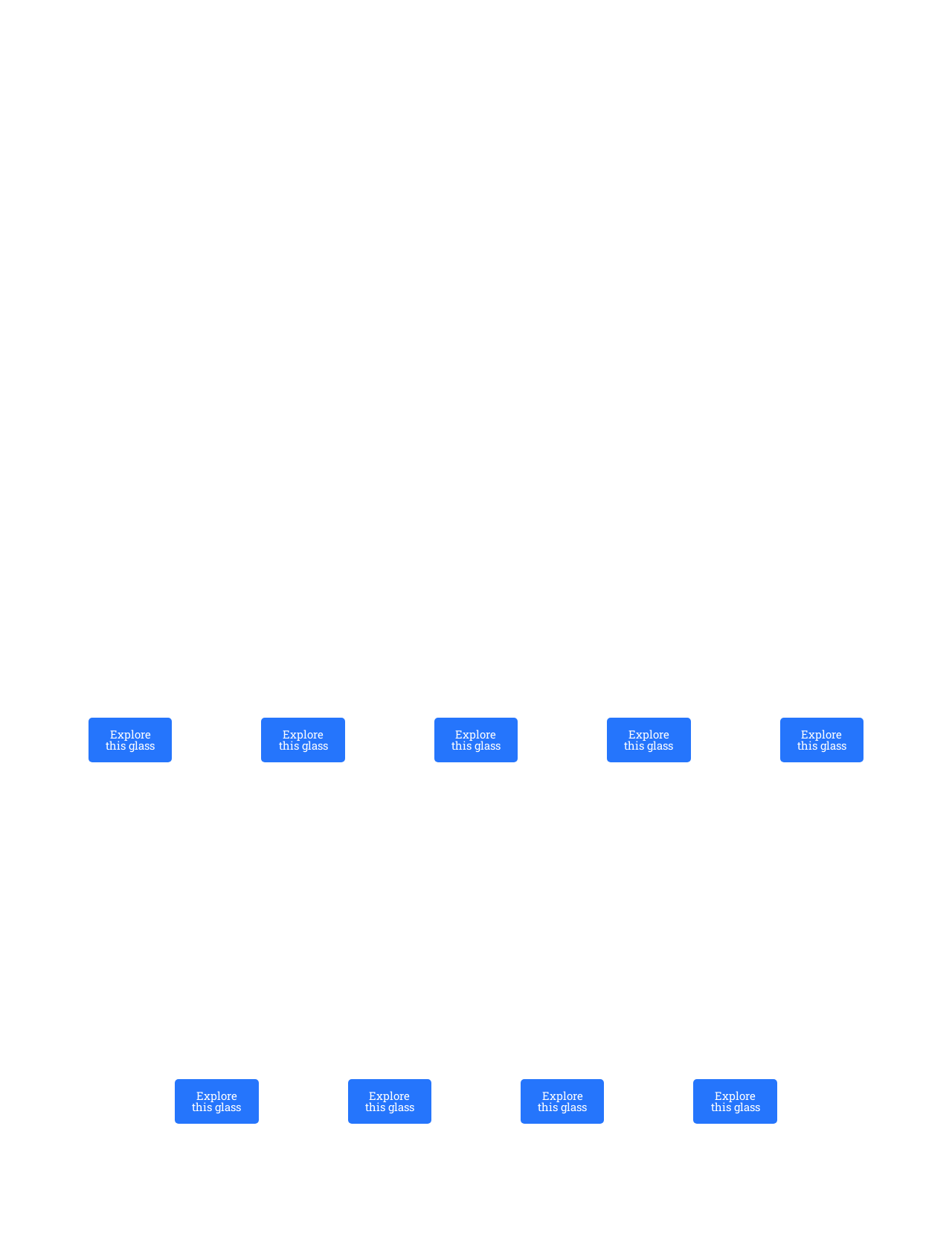Specify the bounding box coordinates of the area to click in order to execute this command: 'Explore Laminated Glass'. The coordinates should consist of four float numbers ranging from 0 to 1, and should be formatted as [left, top, right, bottom].

[0.456, 0.578, 0.544, 0.614]